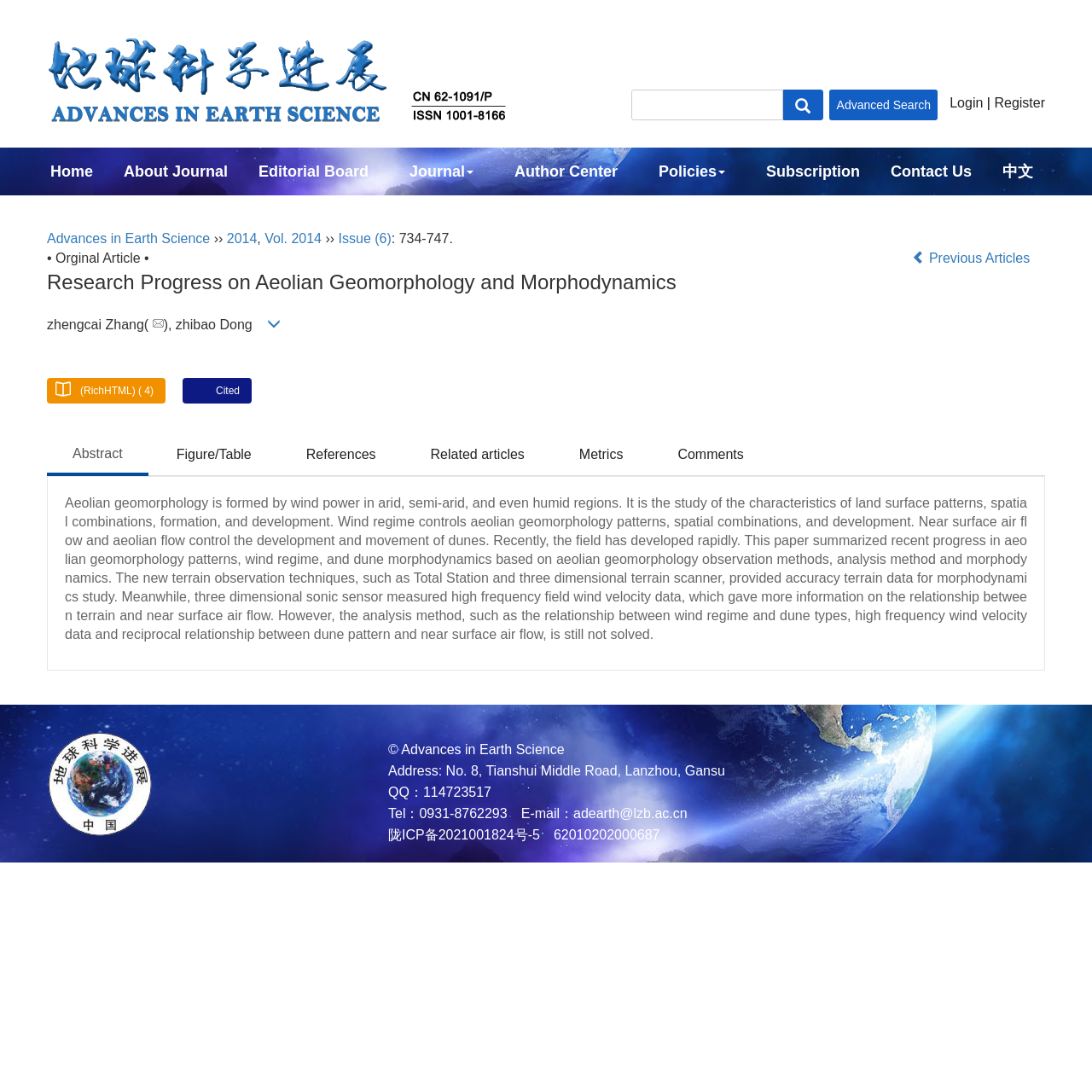Locate the bounding box coordinates of the clickable area needed to fulfill the instruction: "Go to the MagicDosbox forum".

None